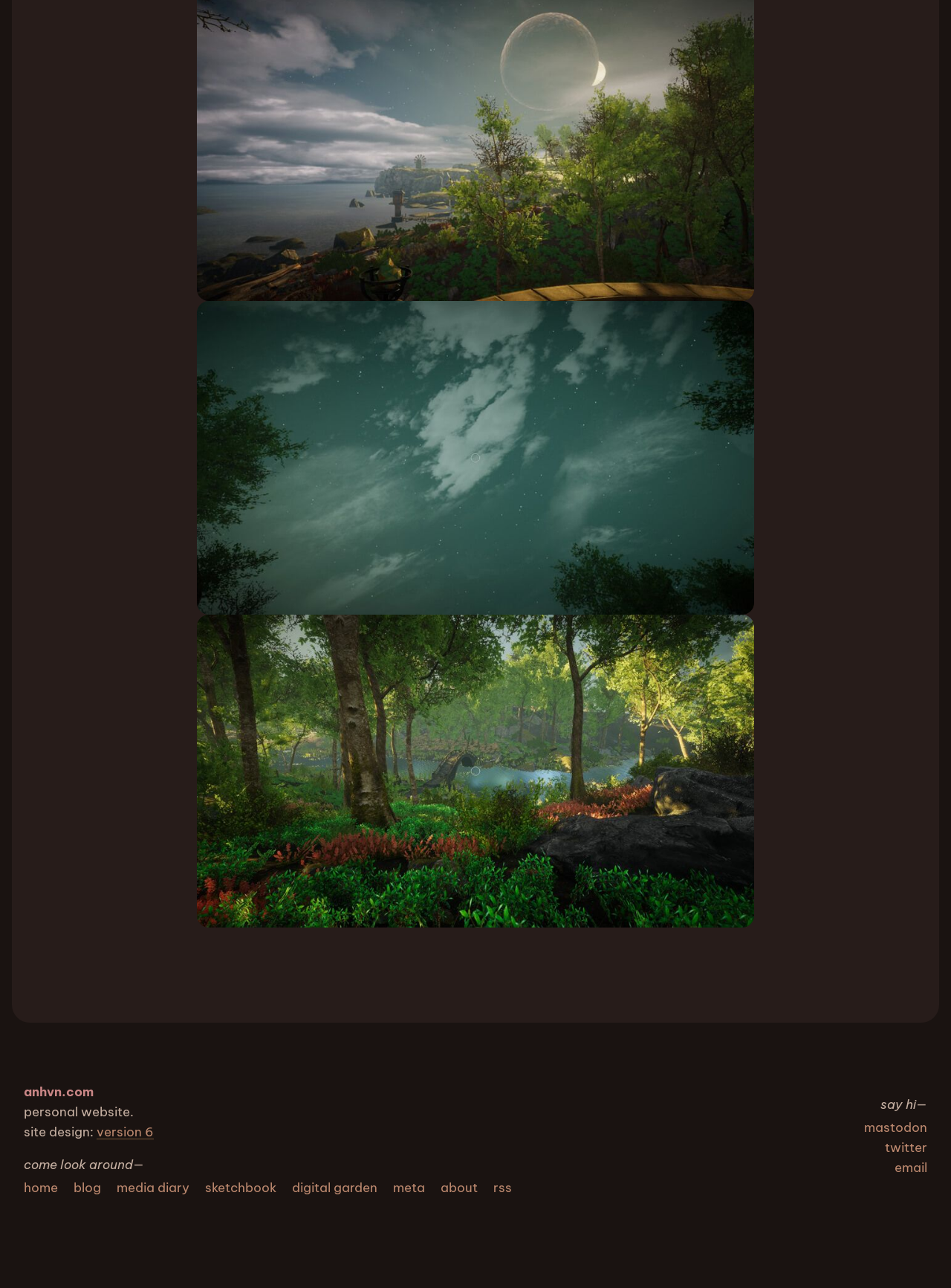Respond with a single word or short phrase to the following question: 
How many links are available in the navigation menu?

8